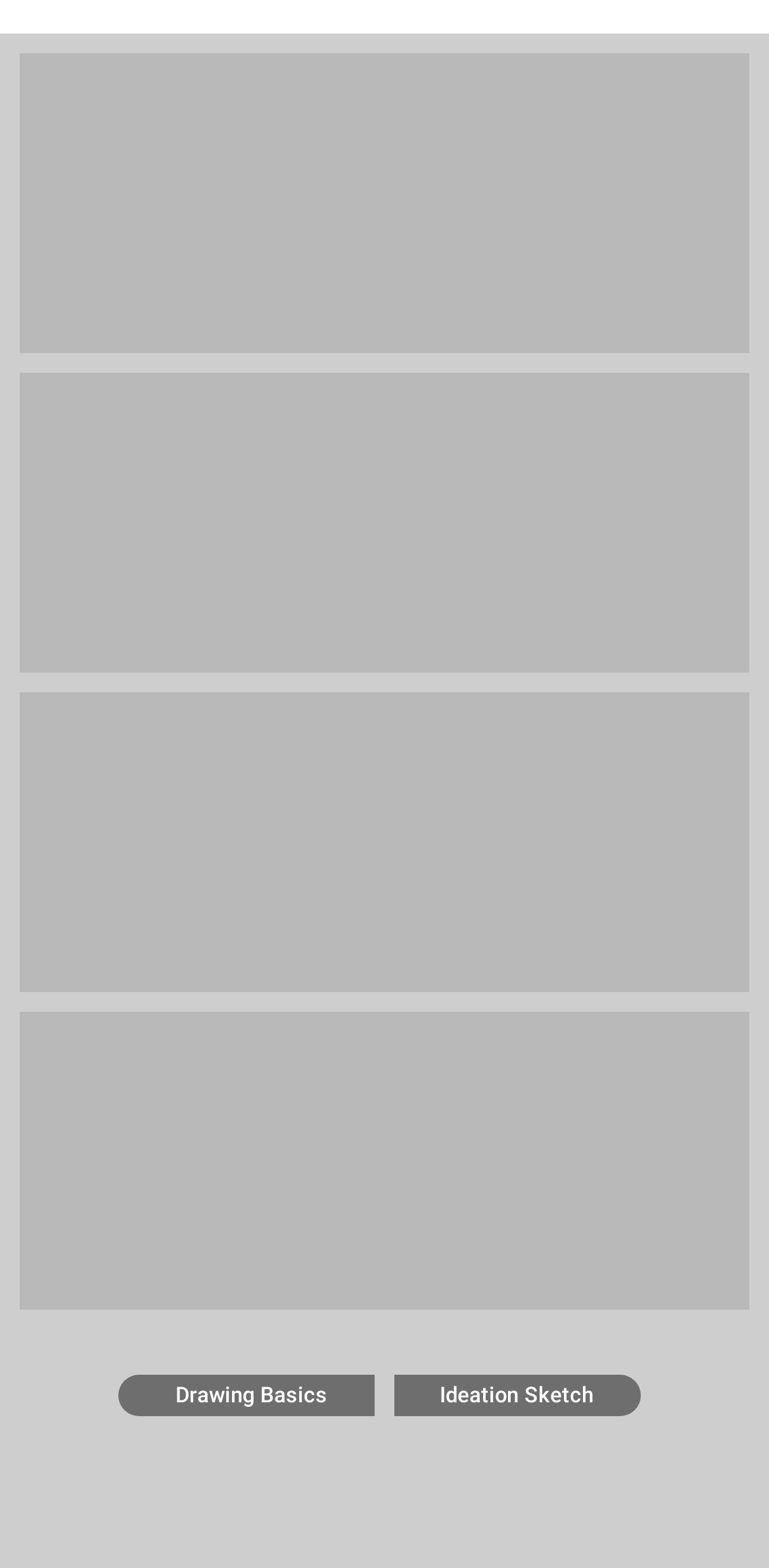Predict the bounding box for the UI component with the following description: "Drawing Basics".

[0.154, 0.877, 0.487, 0.903]